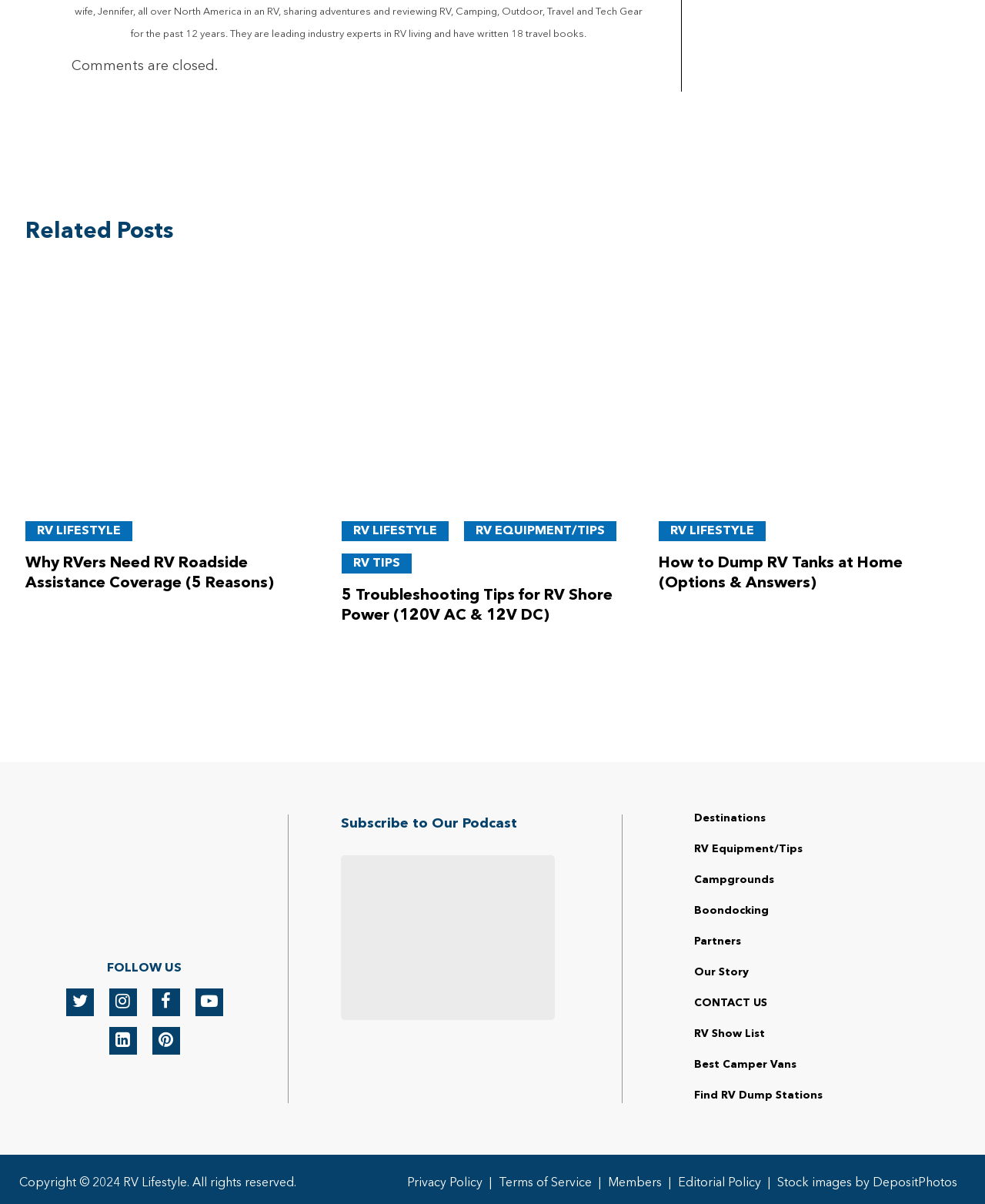Respond with a single word or phrase for the following question: 
What is the text of the static text element at the bottom of the page?

Copyright © 2024 RV Lifestyle. All rights reserved.